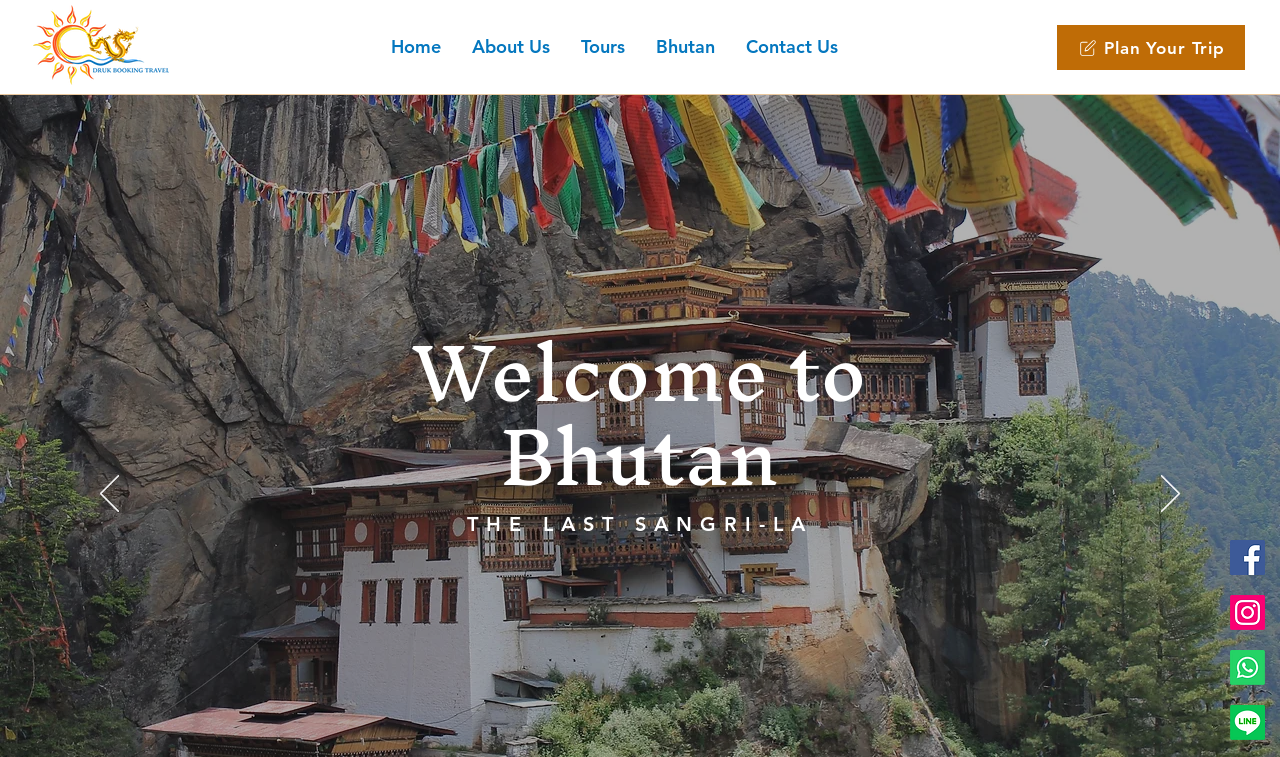What is the title of the main content?
Please provide a comprehensive answer to the question based on the webpage screenshot.

The title of the main content is 'Welcome to Bhutan' which is a heading element located at the center of the webpage.